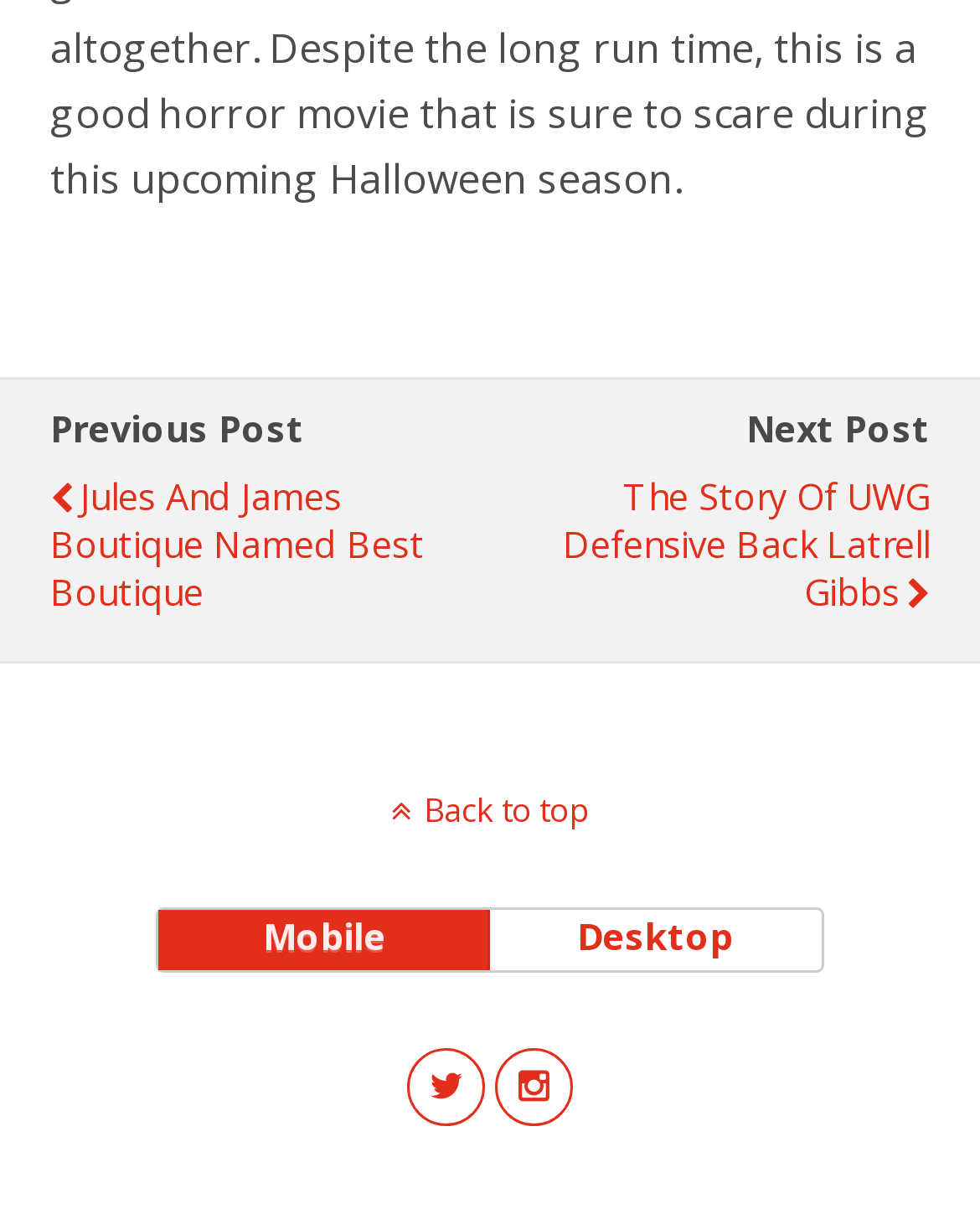Locate the bounding box of the UI element based on this description: "title="Twitter"". Provide four float numbers between 0 and 1 as [left, top, right, bottom].

[0.416, 0.863, 0.495, 0.927]